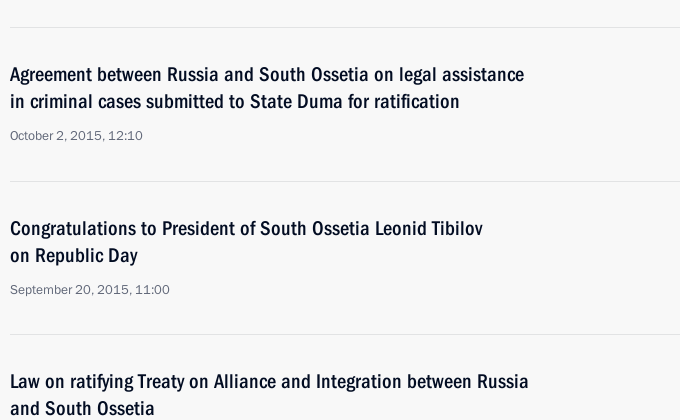What was the focus of the meeting?
By examining the image, provide a one-word or phrase answer.

Bilateral relations and cooperation